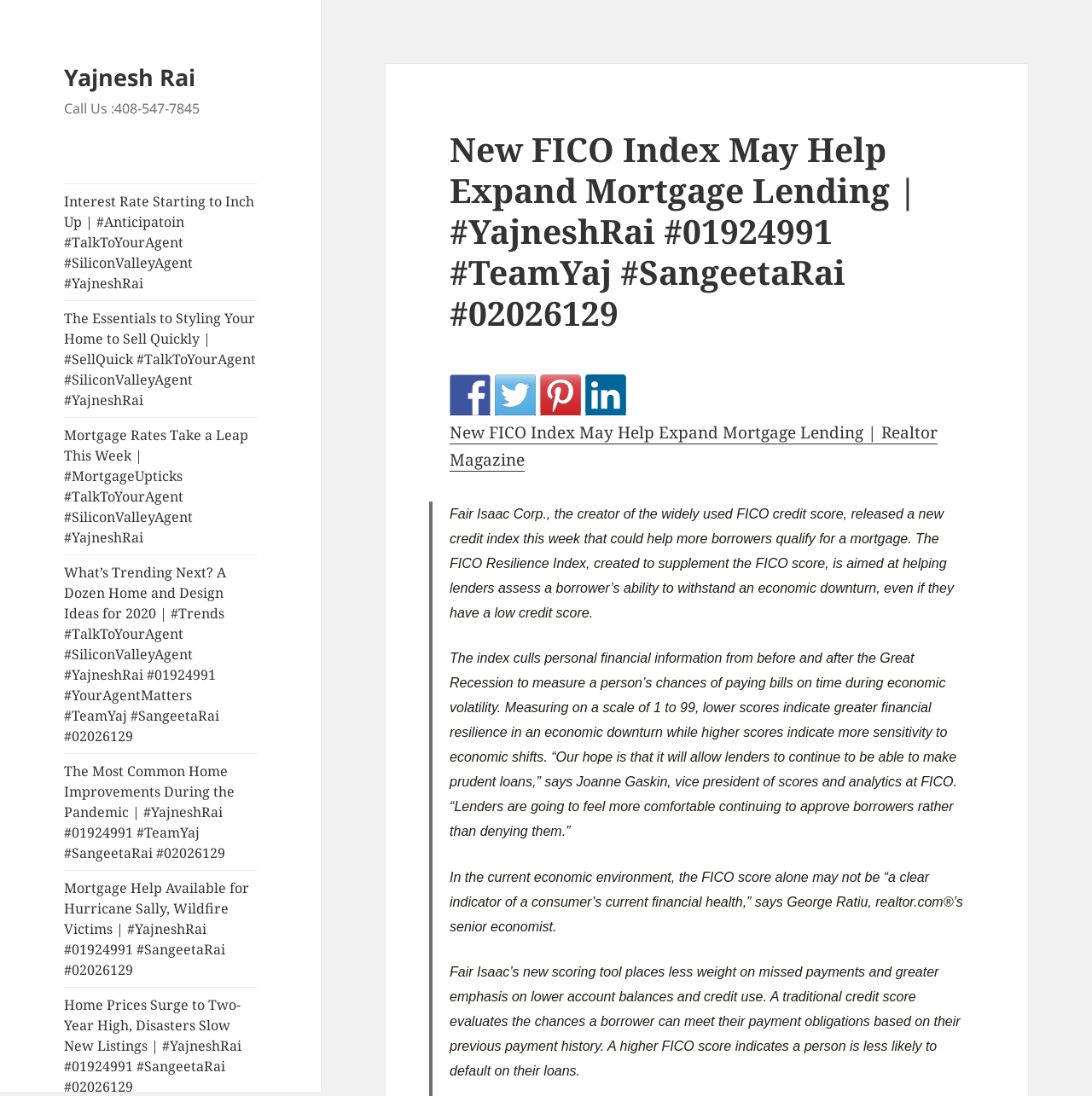Determine the bounding box coordinates for the area you should click to complete the following instruction: "Explore 'Road Sports' category".

None